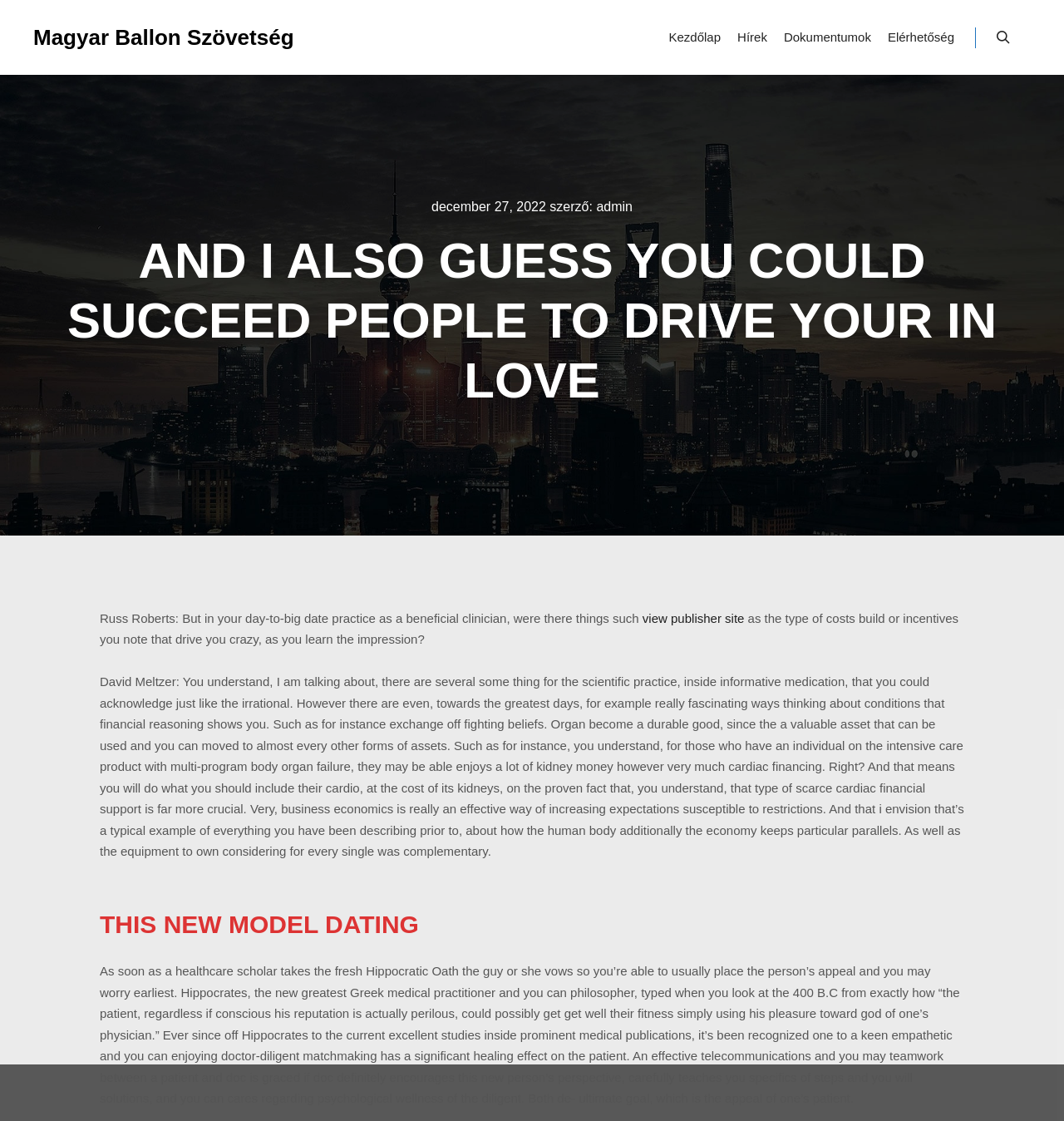Carefully examine the image and provide an in-depth answer to the question: What is the topic discussed in the main content of the webpage?

After analyzing the webpage content, I found that the main topic discussed is the relationship between medical practice and economics, with quotes from experts like David Meltzer and Russ Roberts.